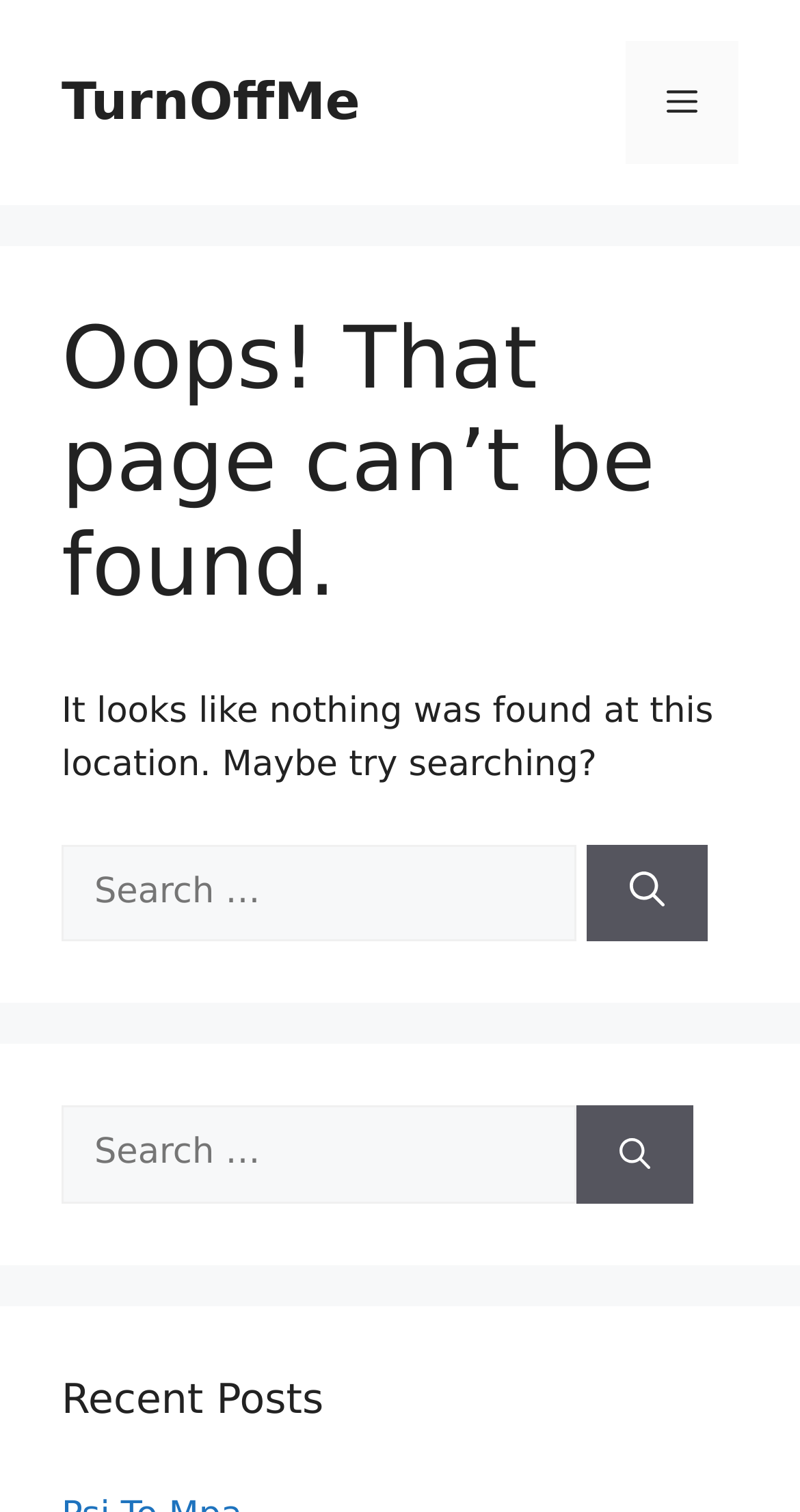What is the section below the main content?
Give a thorough and detailed response to the question.

The section below the main content has a heading 'Recent Posts', which suggests that it contains a list of recent posts or articles on the website.